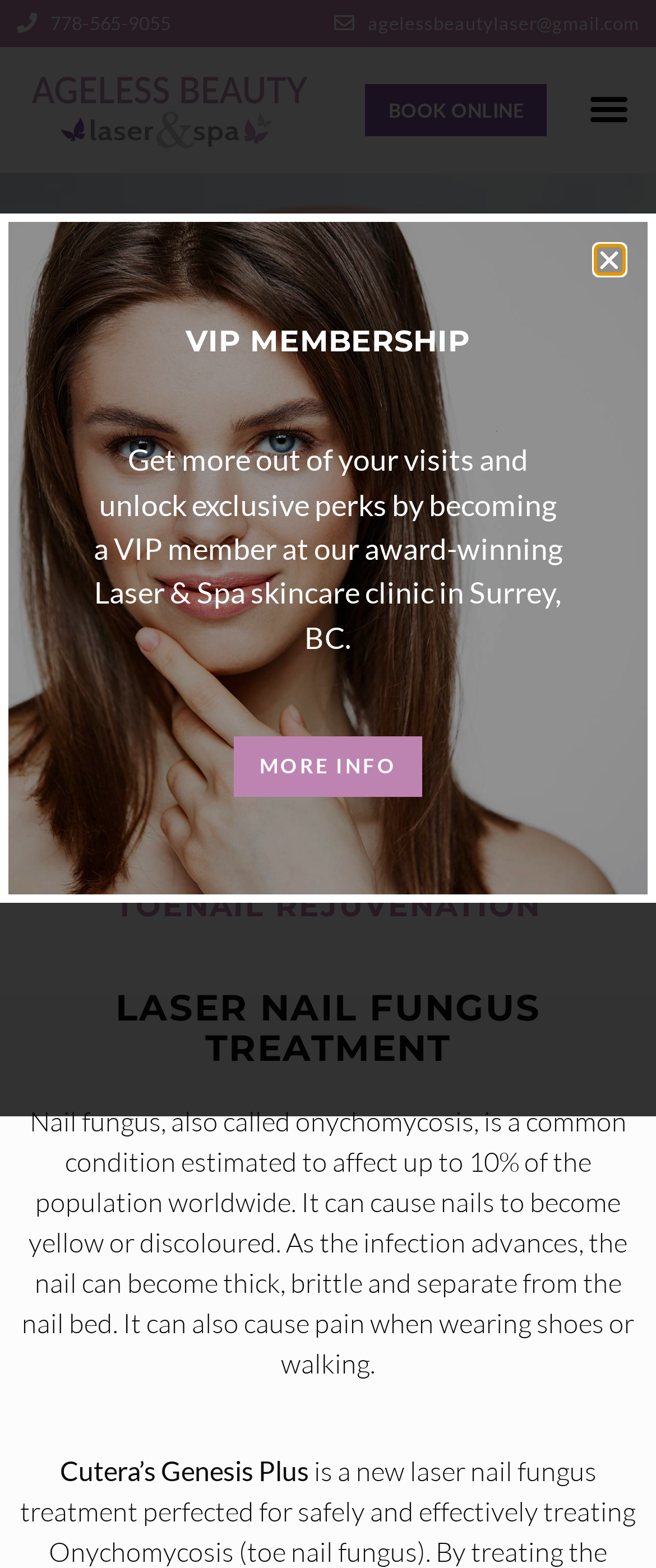Illustrate the webpage with a detailed description.

The webpage is about nail fungus treatment, specifically Cutera's Genesis Plus laser treatment. At the top left, there is a phone number "778-565-9055" and an email address "agelessbeautylaser@gmail.com" at the top right. Below the phone number, there is a link to "ageless beauty" with an accompanying image. 

On the top right, there is a "BOOK ONLINE" button. Next to it, there is a "Menu Toggle" button. 

The main content of the webpage is divided into sections. The first section has a heading "TOENAIL REJUVENATION" followed by a subheading "LASER NAIL FUNGUS TREATMENT". Below this, there is a paragraph of text describing nail fungus, its symptoms, and its effects. 

Further down, there is a section highlighting Cutera's Genesis Plus treatment. Below this section, there is another section with a heading "VIP MEMBERSHIP" and a paragraph describing the benefits of becoming a VIP member at the skincare clinic. This section also includes a "MORE INFO" link. 

At the bottom right, there is a "Close" button.